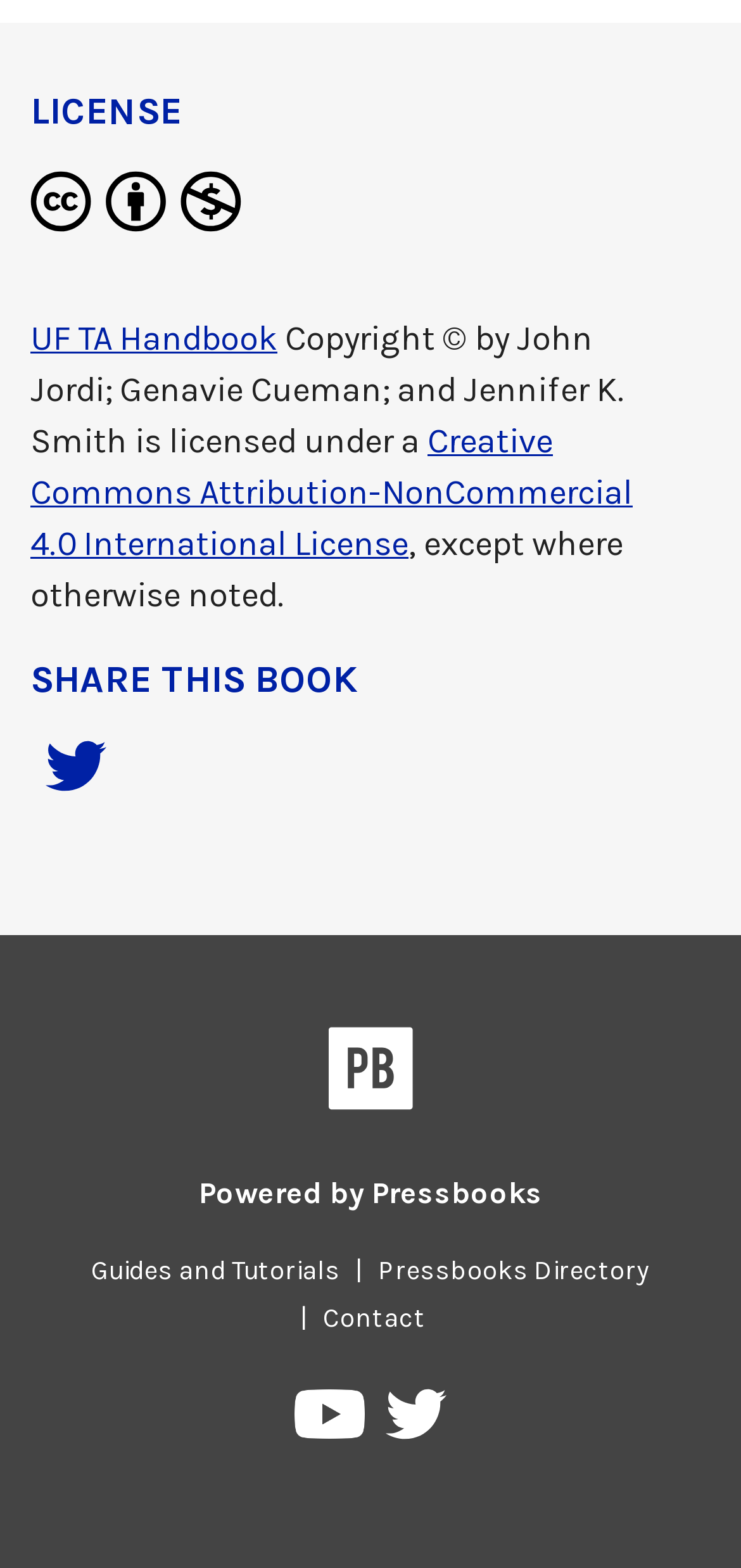Provide a brief response in the form of a single word or phrase:
Who are the authors of the UF TA Handbook?

John Jordi, Genavie Cueman, and Jennifer K. Smith